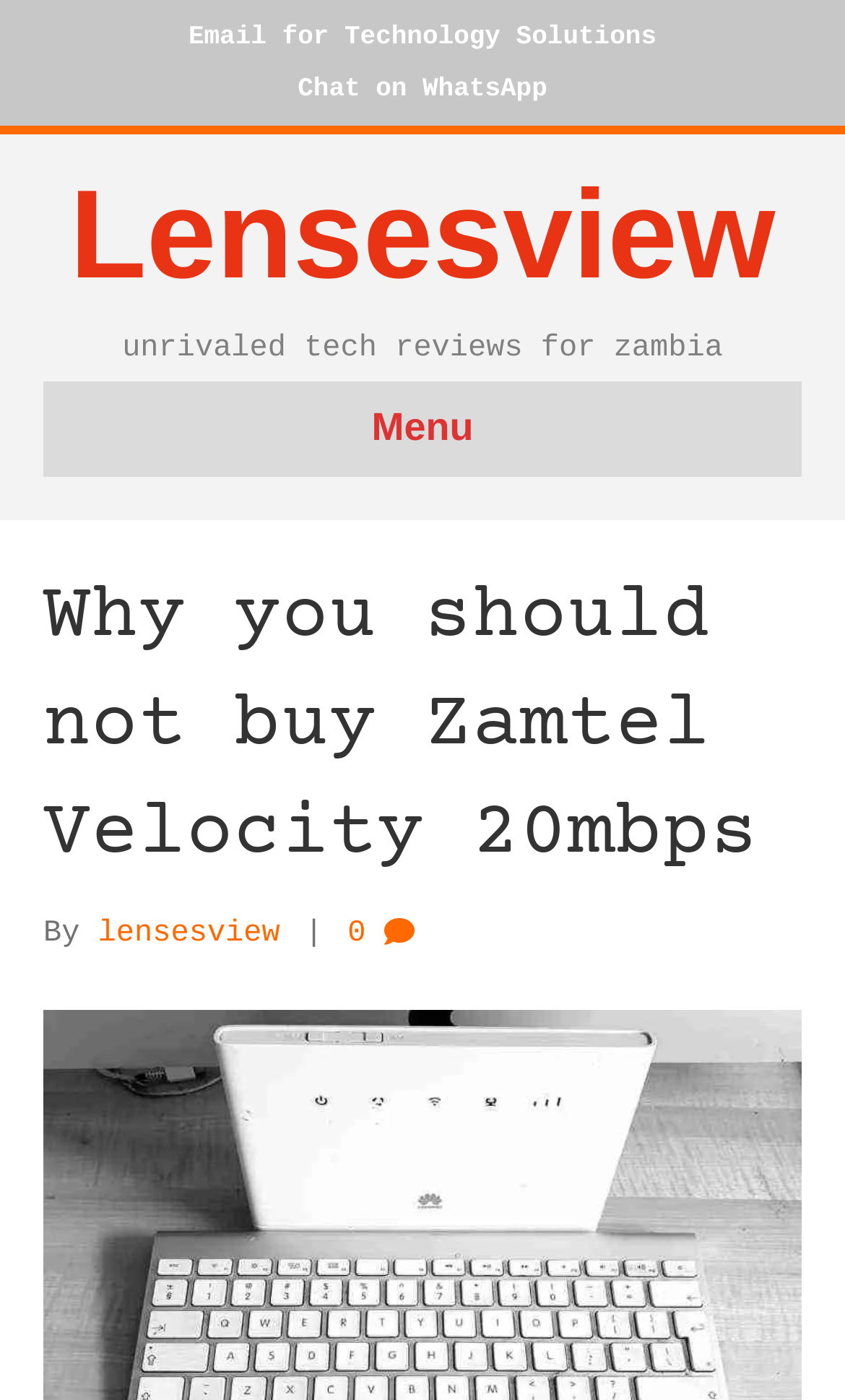Please find and generate the text of the main header of the webpage.

Why you should not buy Zamtel Velocity 20mbps